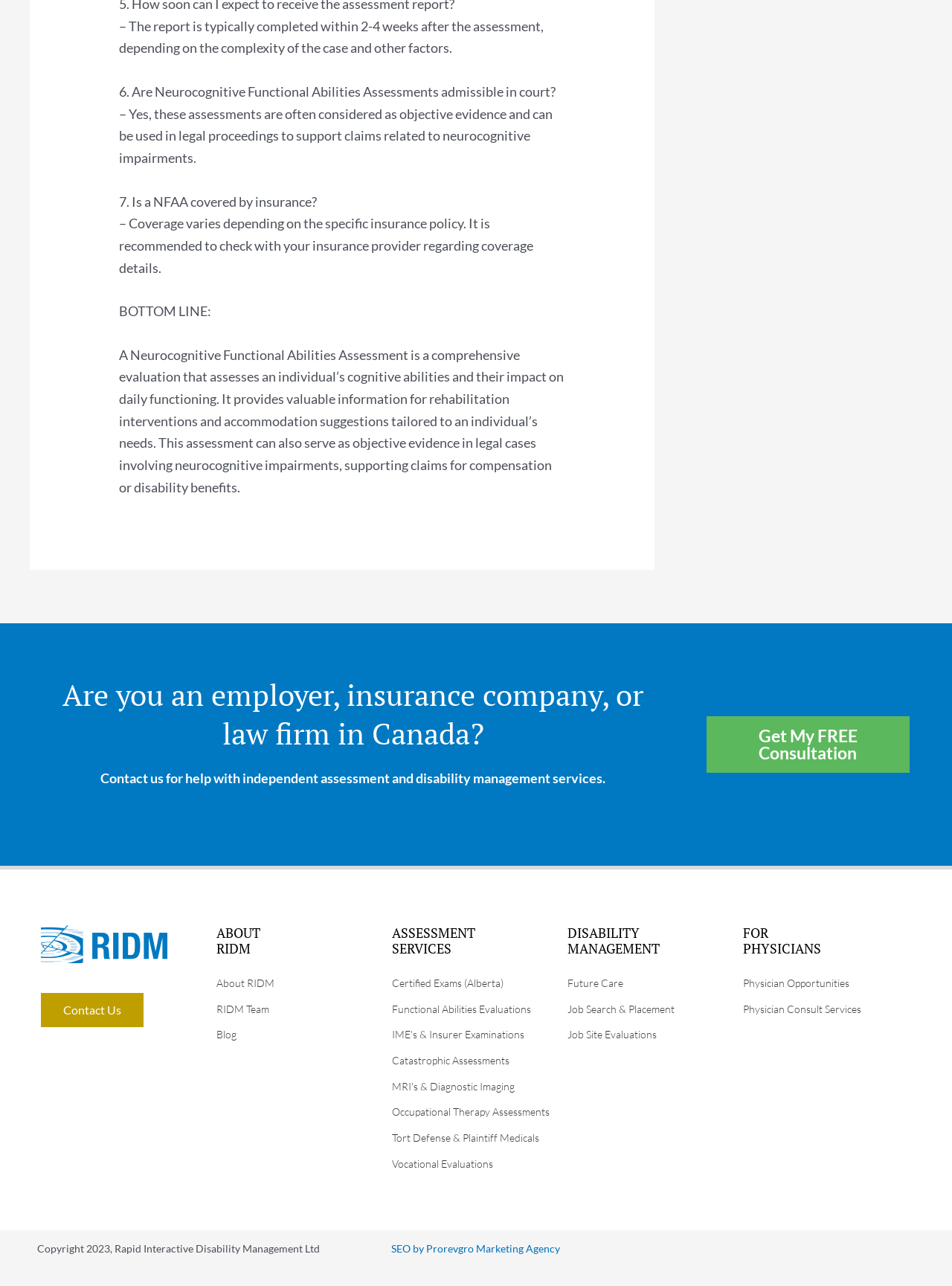Locate the bounding box coordinates of the clickable region necessary to complete the following instruction: "Contact us for help". Provide the coordinates in the format of four float numbers between 0 and 1, i.e., [left, top, right, bottom].

[0.106, 0.599, 0.636, 0.612]